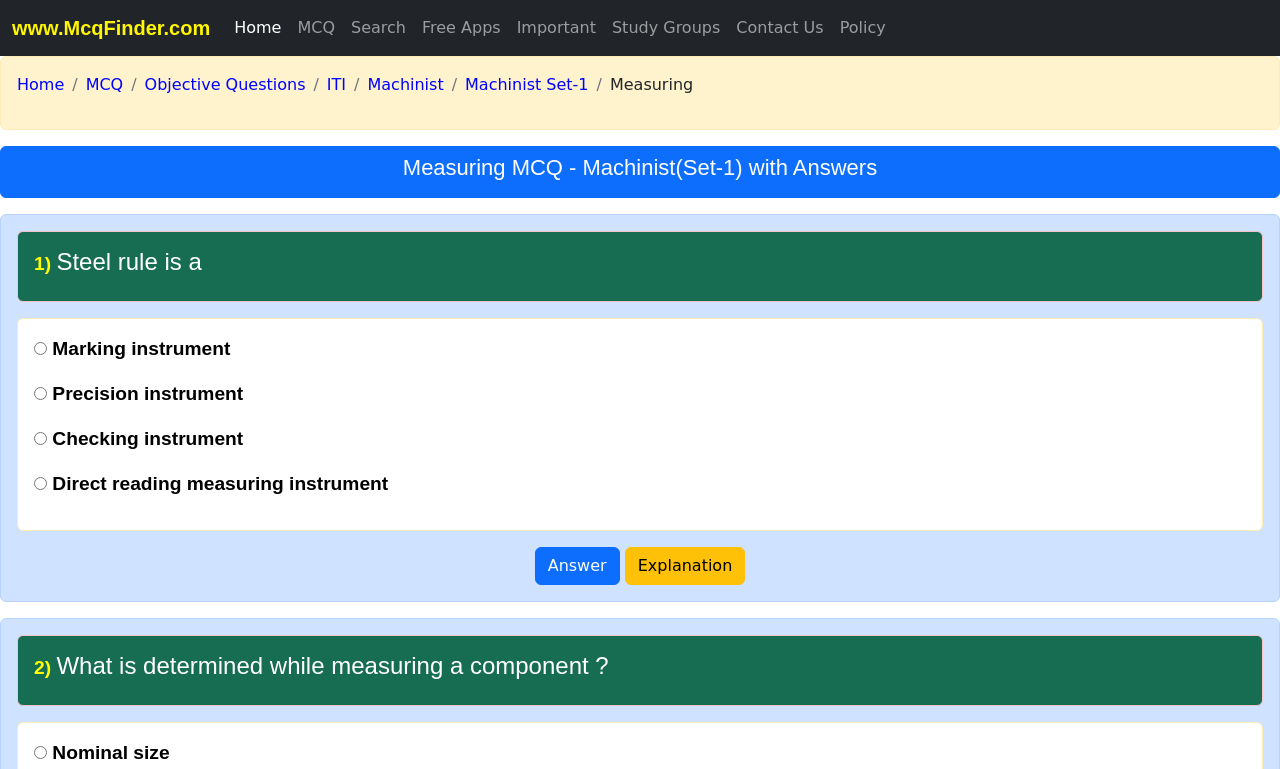Identify and provide the main heading of the webpage.

Measuring MCQ - Machinist(Set-1) with Answers